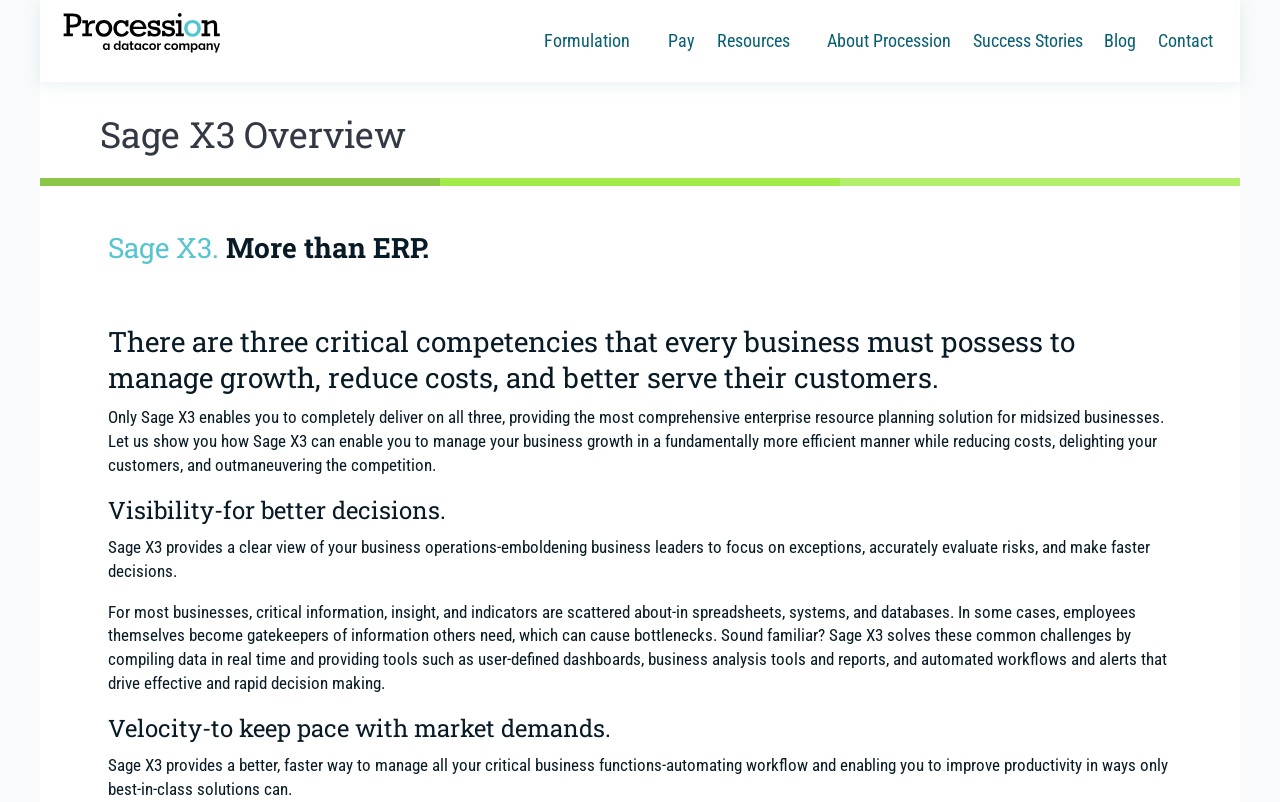Identify the bounding box coordinates of the clickable region required to complete the instruction: "Read about Sage X3 Overview". The coordinates should be given as four float numbers within the range of 0 and 1, i.e., [left, top, right, bottom].

[0.078, 0.139, 0.931, 0.197]